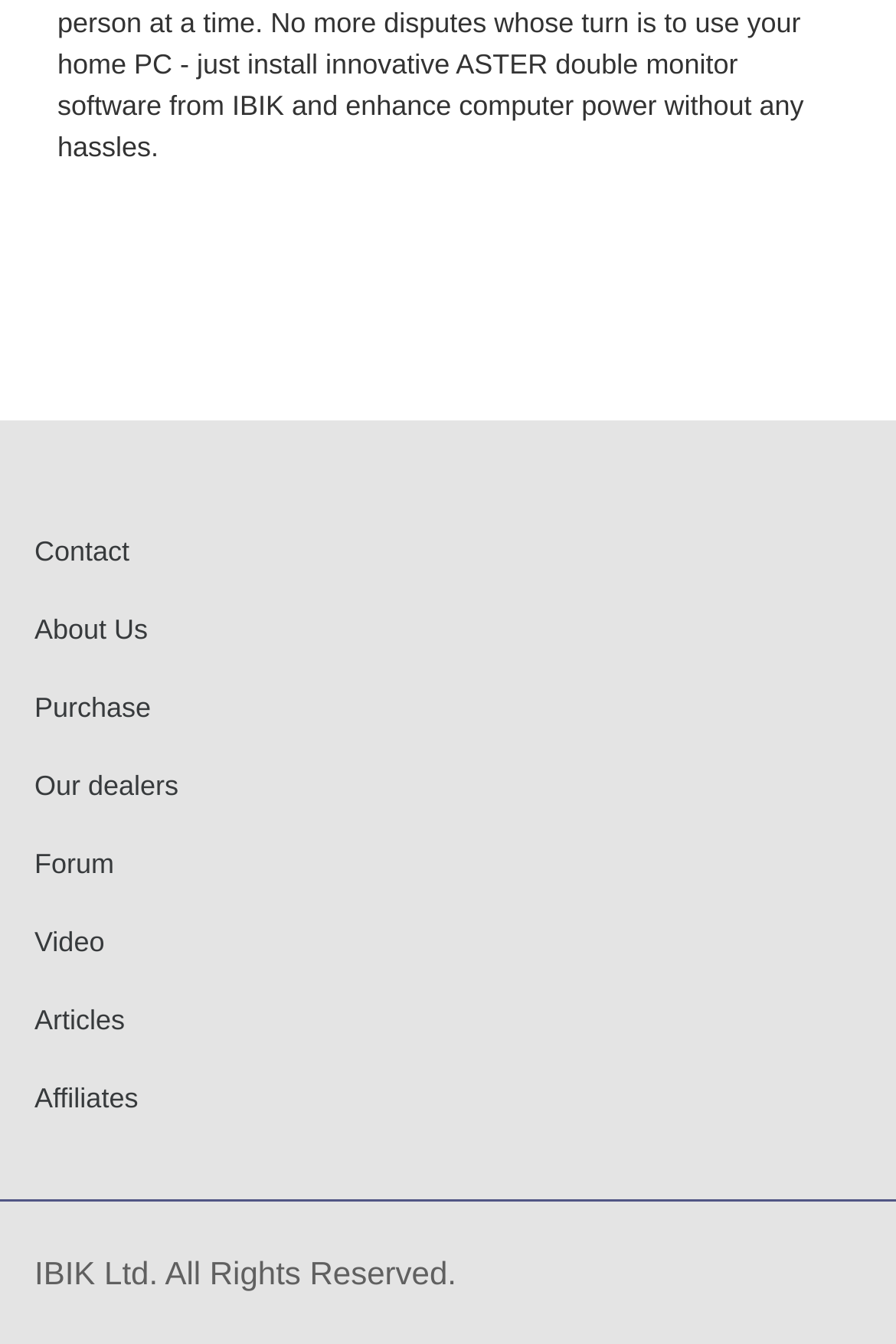Please identify the bounding box coordinates of the clickable element to fulfill the following instruction: "learn about the company". The coordinates should be four float numbers between 0 and 1, i.e., [left, top, right, bottom].

[0.038, 0.457, 0.165, 0.481]